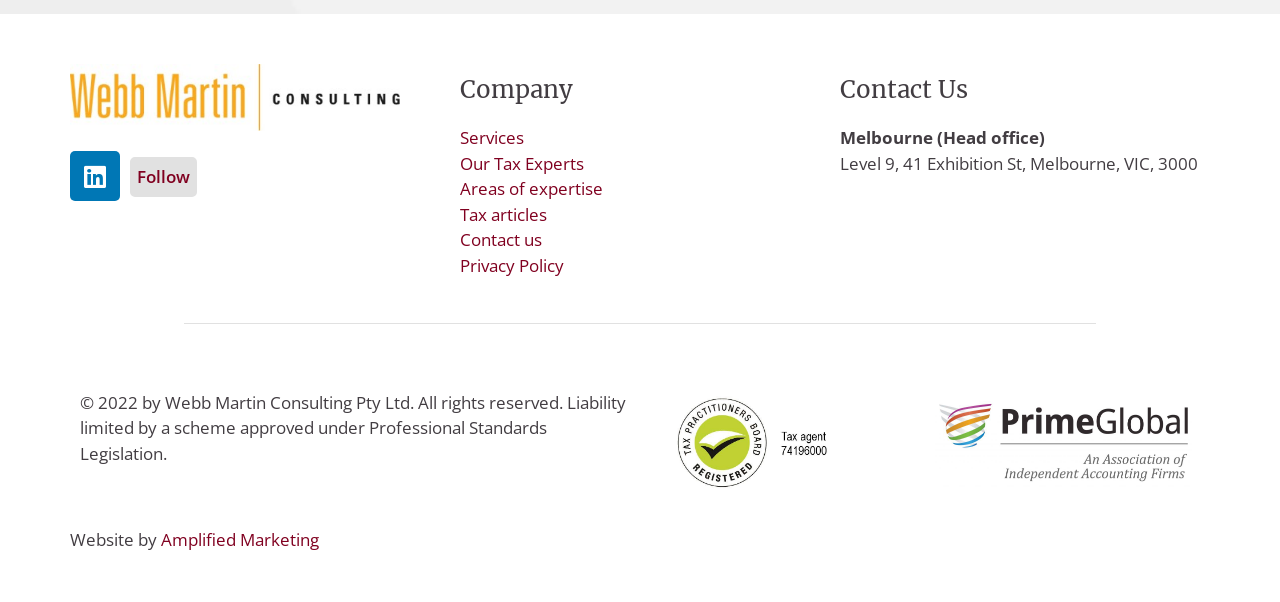Find the bounding box coordinates for the area that should be clicked to accomplish the instruction: "Contact the Melbourne office".

[0.656, 0.21, 0.816, 0.248]